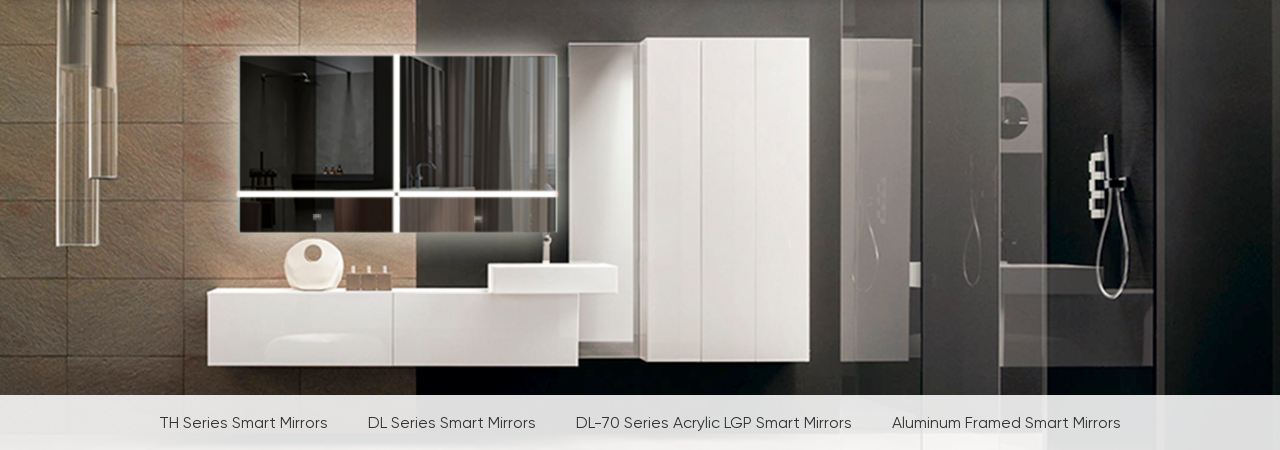Offer a detailed narrative of what is shown in the image.

This image showcases a sleek and modern bathroom display featuring a variety of smart mirrors designed by Zhejiang Ganghong Decoration Technology Co., Ltd. At the forefront, you can see the elegant DL Series Smart Mirrors, characterized by their sophisticated design and mirror functionality. The backdrop is complemented by the TH Series Smart Mirrors and DL-70 Series Acrylic LGP Smart Mirrors, highlighting innovation in mirror technology. The setting also features stylish storage solutions with a minimalist aesthetic, and the simplistic lines and glossy finishes emphasize contemporary design trends. Accentuating the overall look is a subtle, neutral wall texture that enhances the mirrors and cabinetry, creating a harmonious and luxurious bathroom environment.